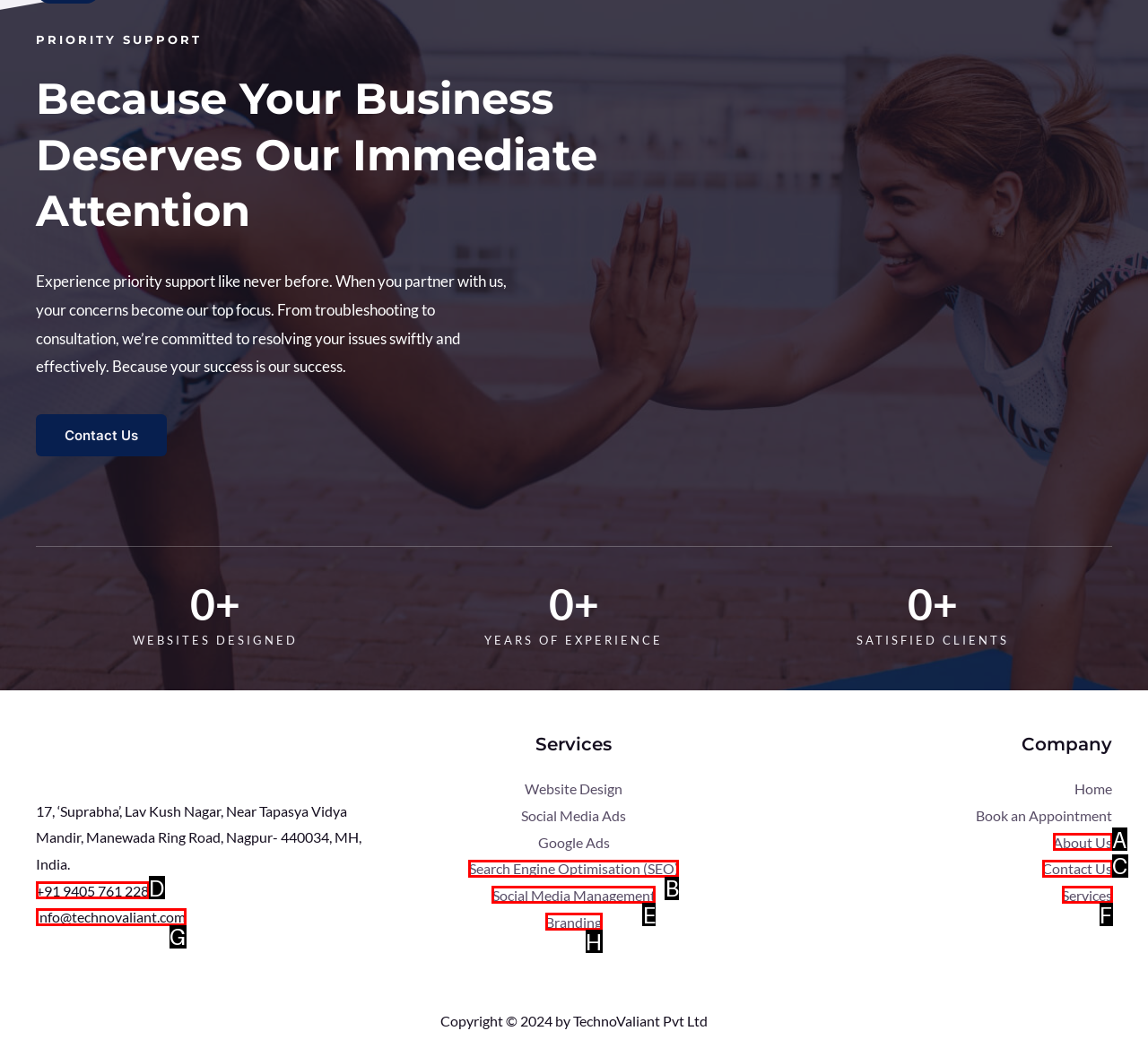Tell me the letter of the HTML element that best matches the description: Search Engine Optimisation (SEO) from the provided options.

B